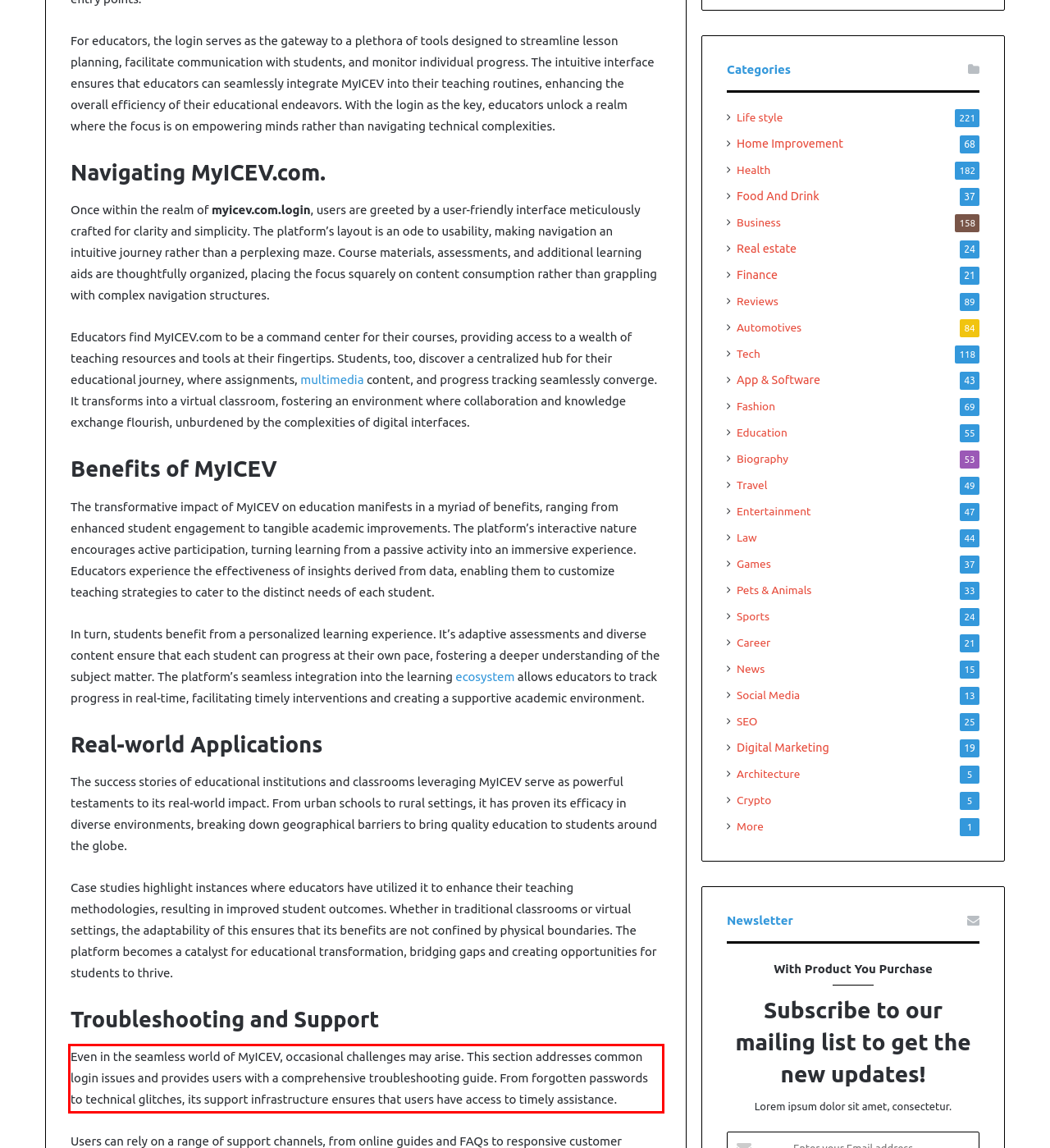Extract and provide the text found inside the red rectangle in the screenshot of the webpage.

Even in the seamless world of MyICEV, occasional challenges may arise. This section addresses common login issues and provides users with a comprehensive troubleshooting guide. From forgotten passwords to technical glitches, its support infrastructure ensures that users have access to timely assistance.